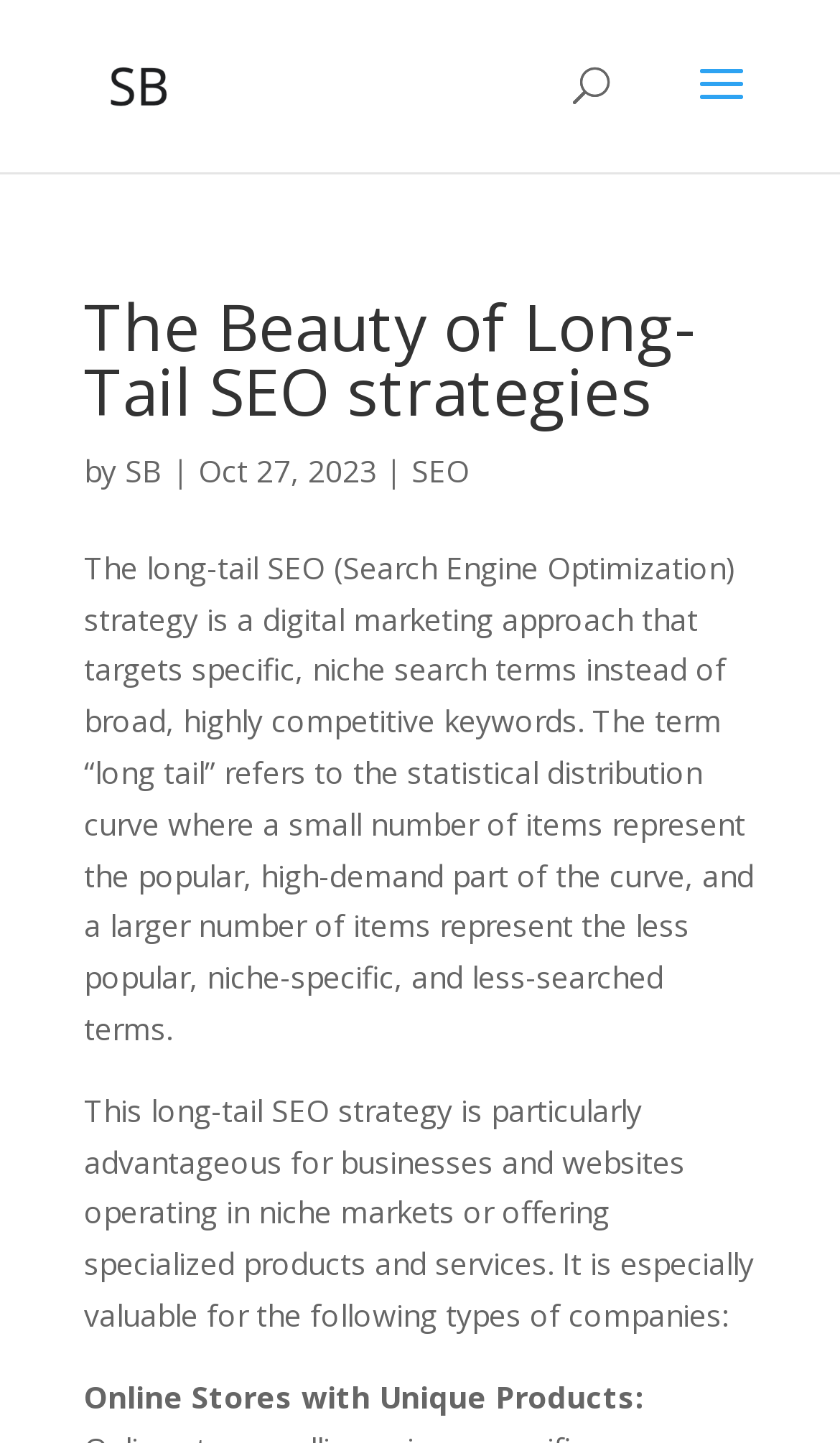Identify the main title of the webpage and generate its text content.

The Beauty of Long-Tail SEO strategies